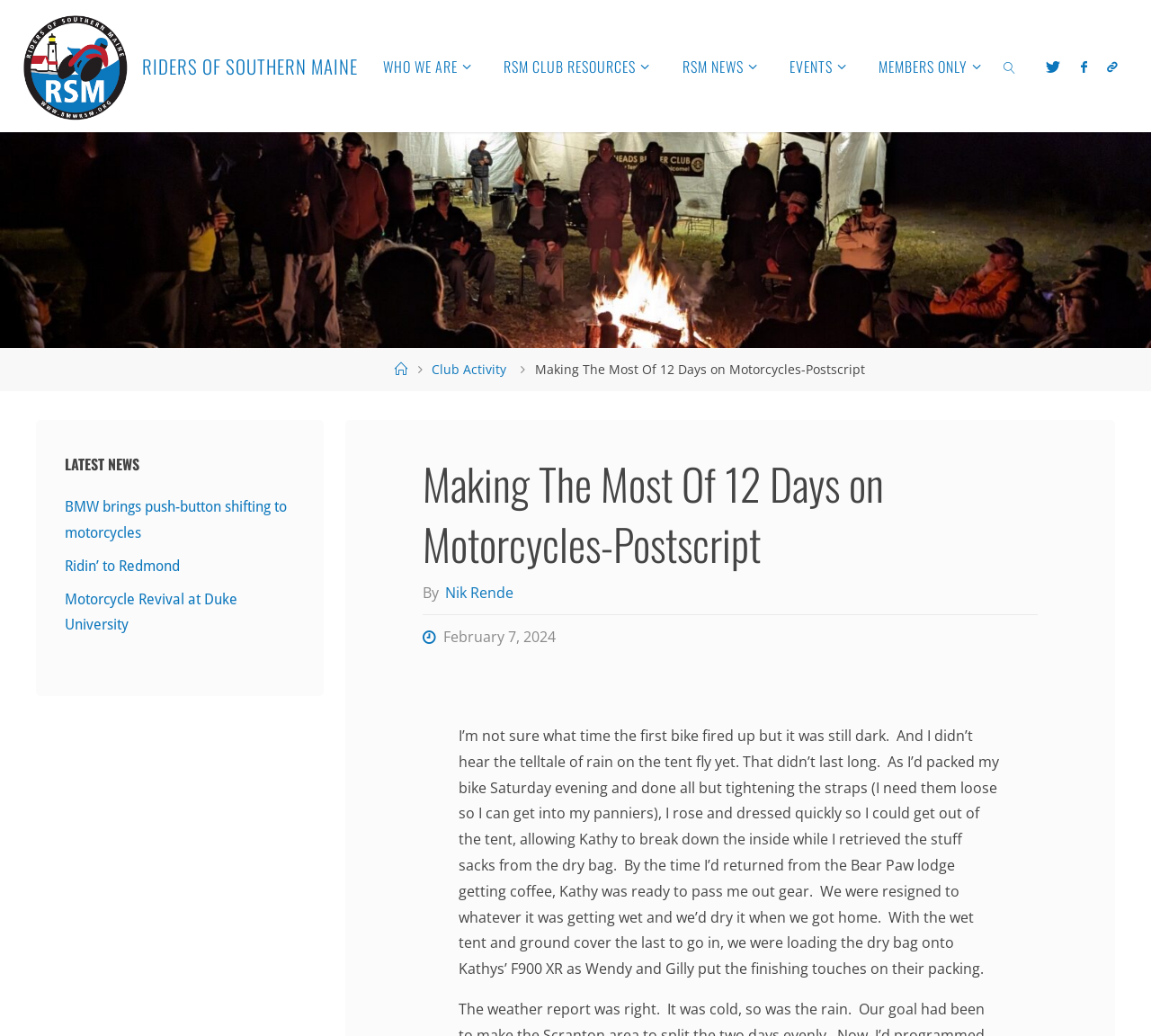Determine the webpage's heading and output its text content.

Making The Most Of 12 Days on Motorcycles-Postscript